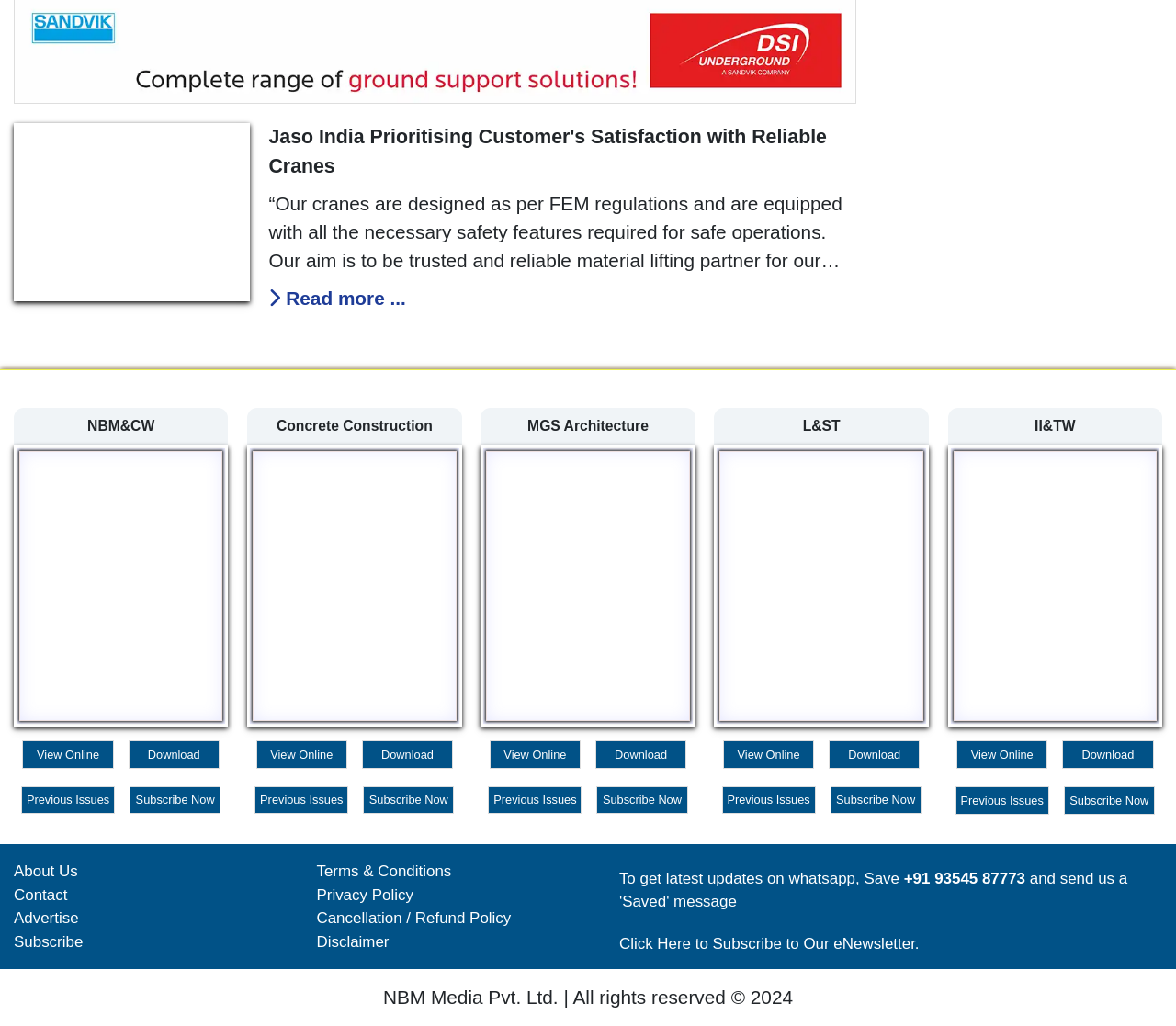What is the phone number to save for WhatsApp updates? Look at the image and give a one-word or short phrase answer.

+91 93545 87773